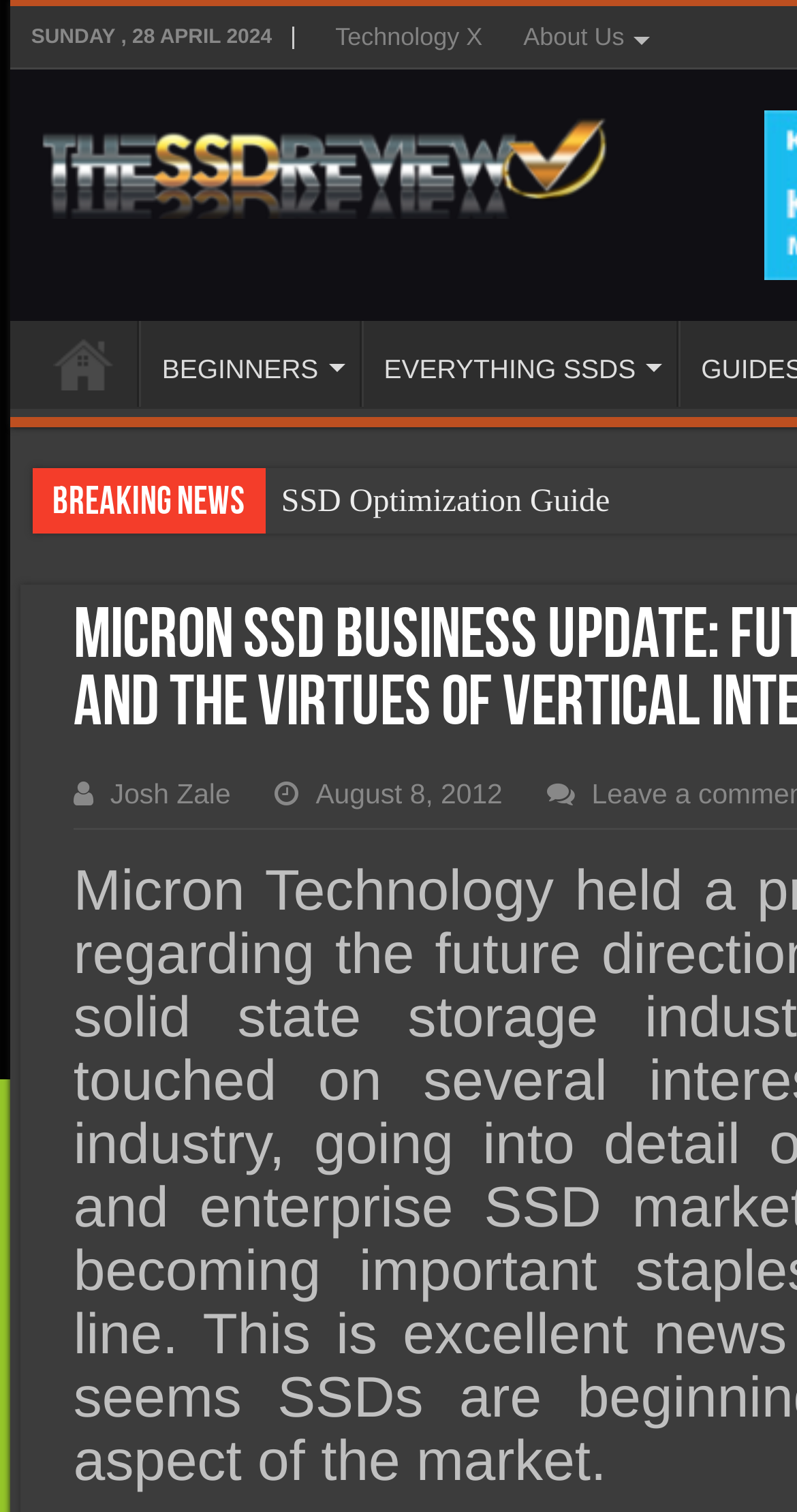How many guides are listed on the webpage?
Could you answer the question in a detailed manner, providing as much information as possible?

I counted the number of guides listed on the webpage by looking at the elements with type 'link' and text that indicates they are guides. I found two guides: 'SSD Optimization Guide' and 'SSD Beginners Guide'.